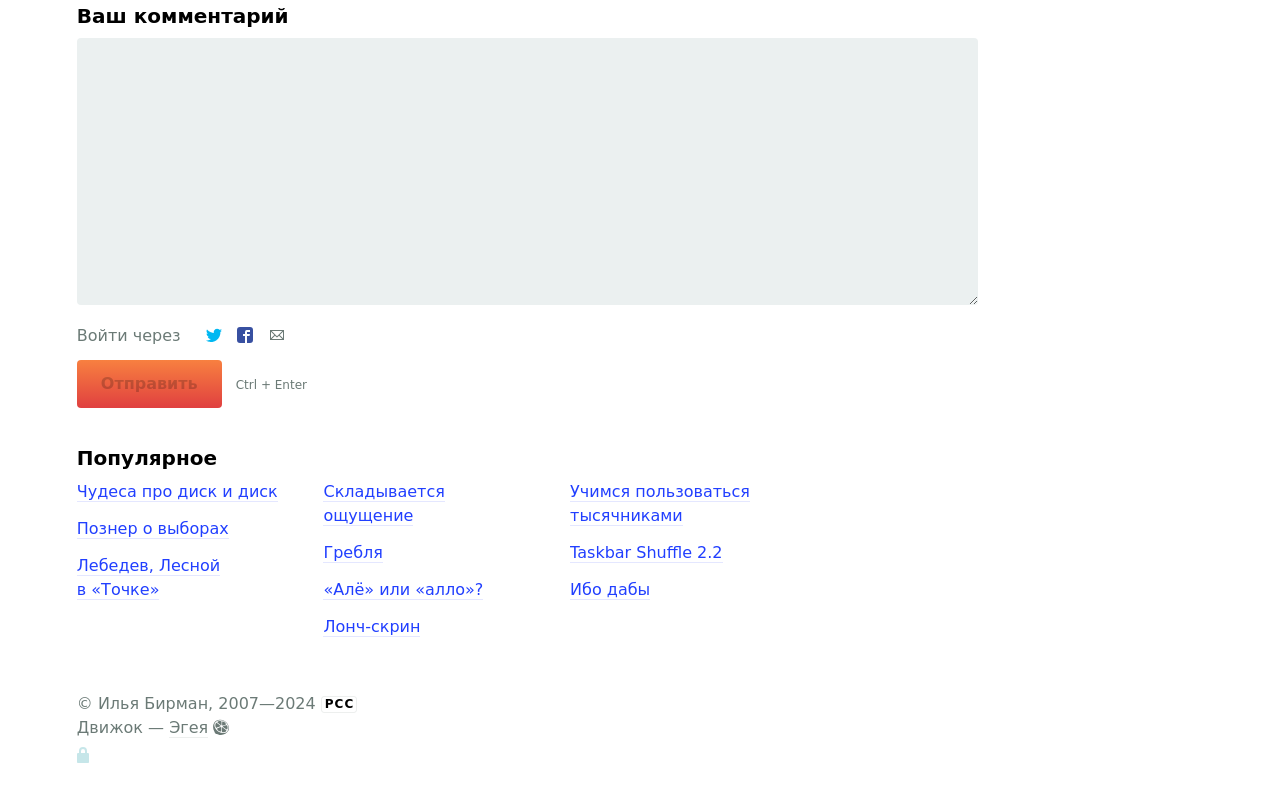Using the element description provided, determine the bounding box coordinates in the format (top-left x, top-left y, bottom-right x, bottom-right y). Ensure that all values are floating point numbers between 0 and 1. Element description: name="text"

[0.06, 0.046, 0.764, 0.375]